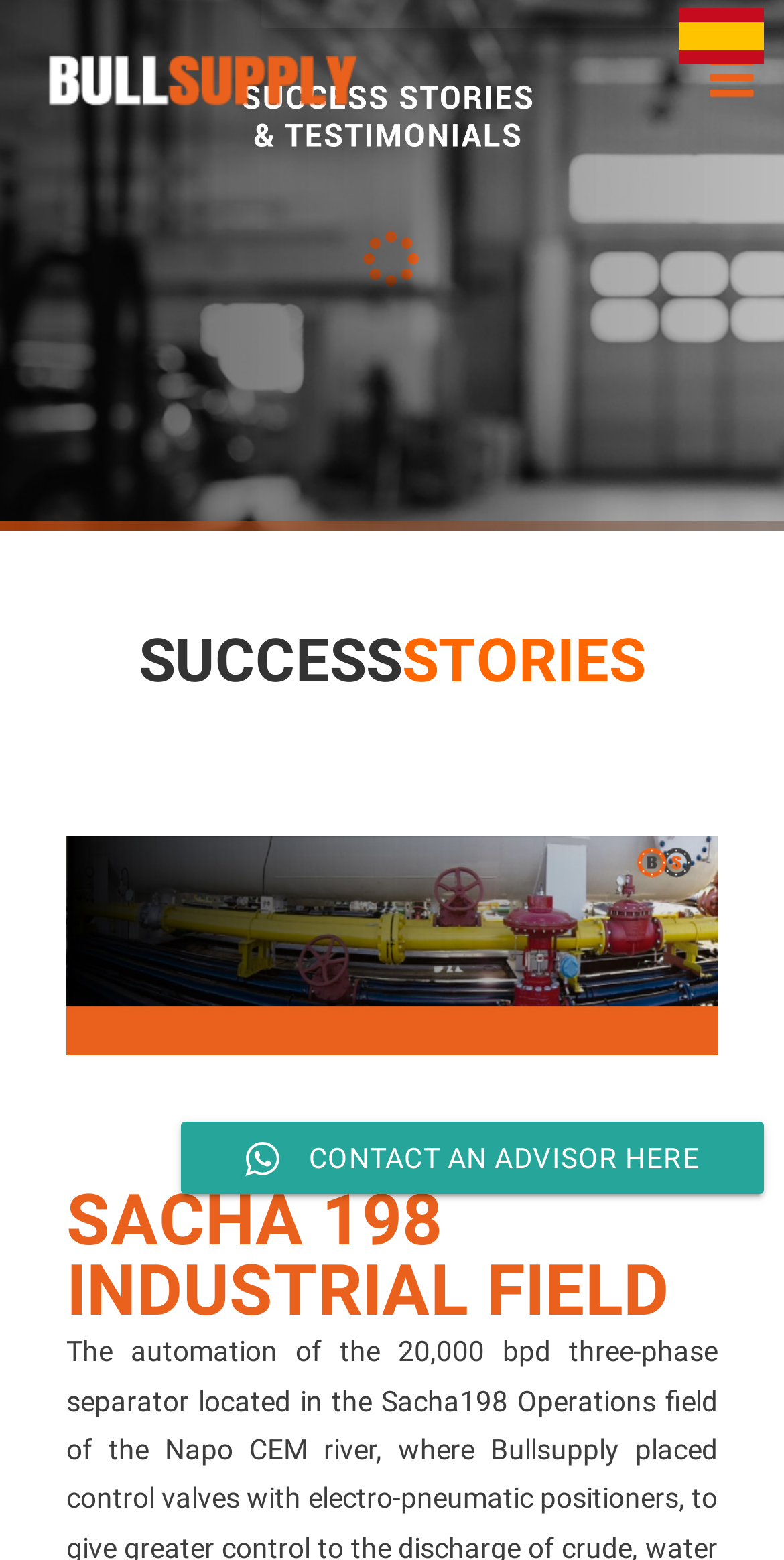What is the title of the first success story?
Deliver a detailed and extensive answer to the question.

The title of the first success story can be found in the heading element '[417] heading 'SACHA 198 INDUSTRIAL FIELD'', which is located below the main heading 'SUCCESS STORIES'.